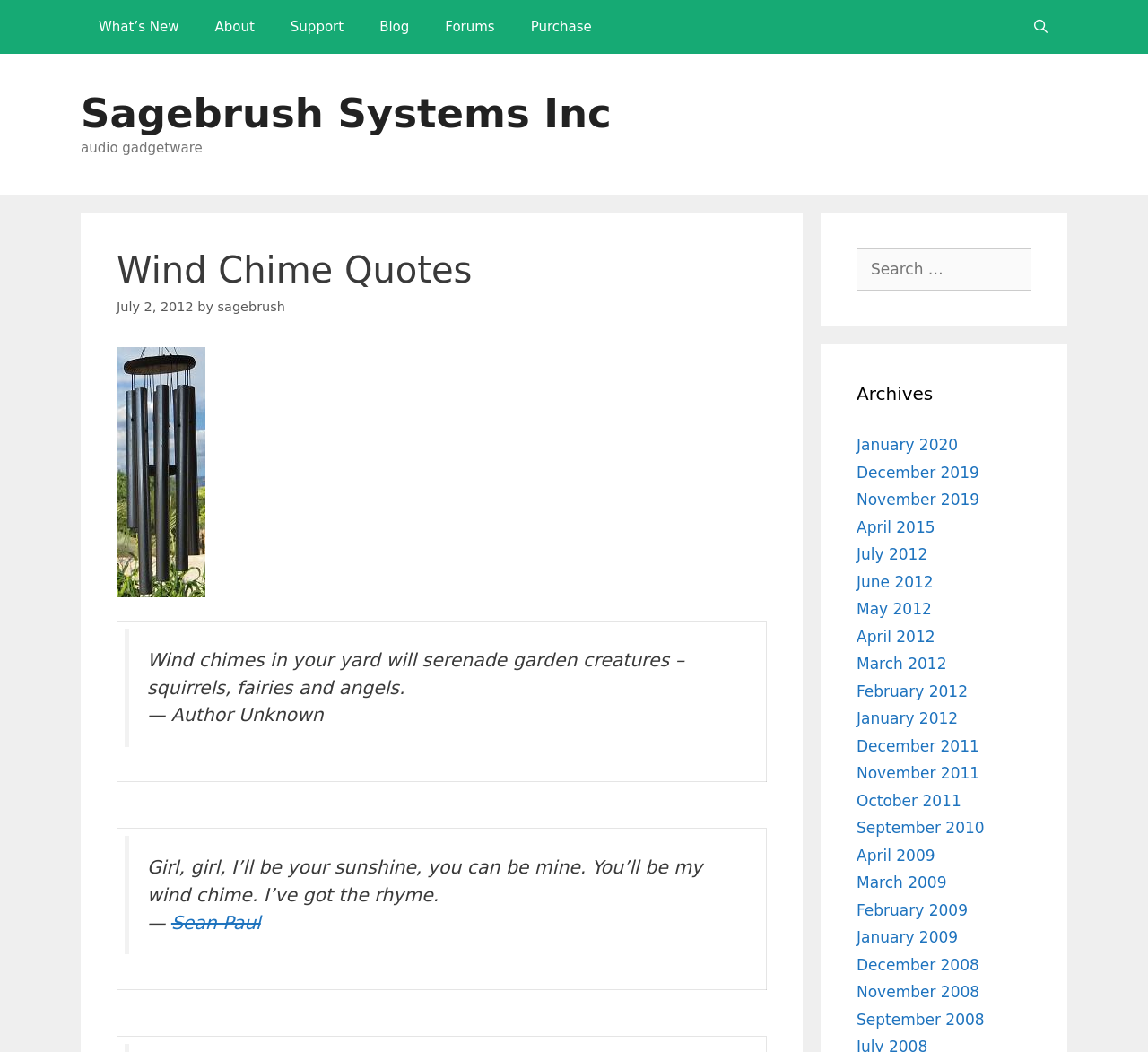What is the topic of the quote in the first blockquote?
Examine the image closely and answer the question with as much detail as possible.

The first blockquote on the webpage contains a quote that starts with 'Wind chimes in your yard will serenade garden creatures...', which indicates that the topic of the quote is wind chimes.